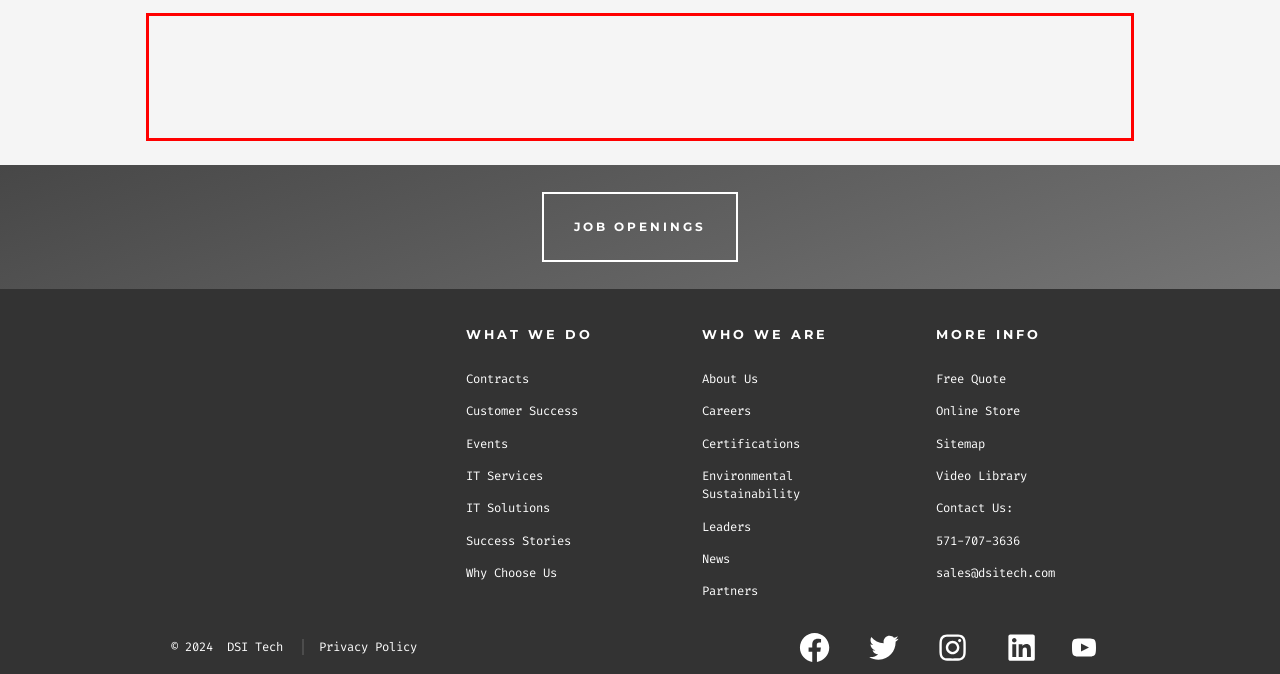Analyze the webpage screenshot and use OCR to recognize the text content in the red bounding box.

We are committed to working with and providing reasonable accommodation to individuals with disabilities. If, because of a medical condition or disability, you need a reasonable accommodation for any part of the application process, please contact our HR Team at 571-707-3636 or HR@dsitech.com.